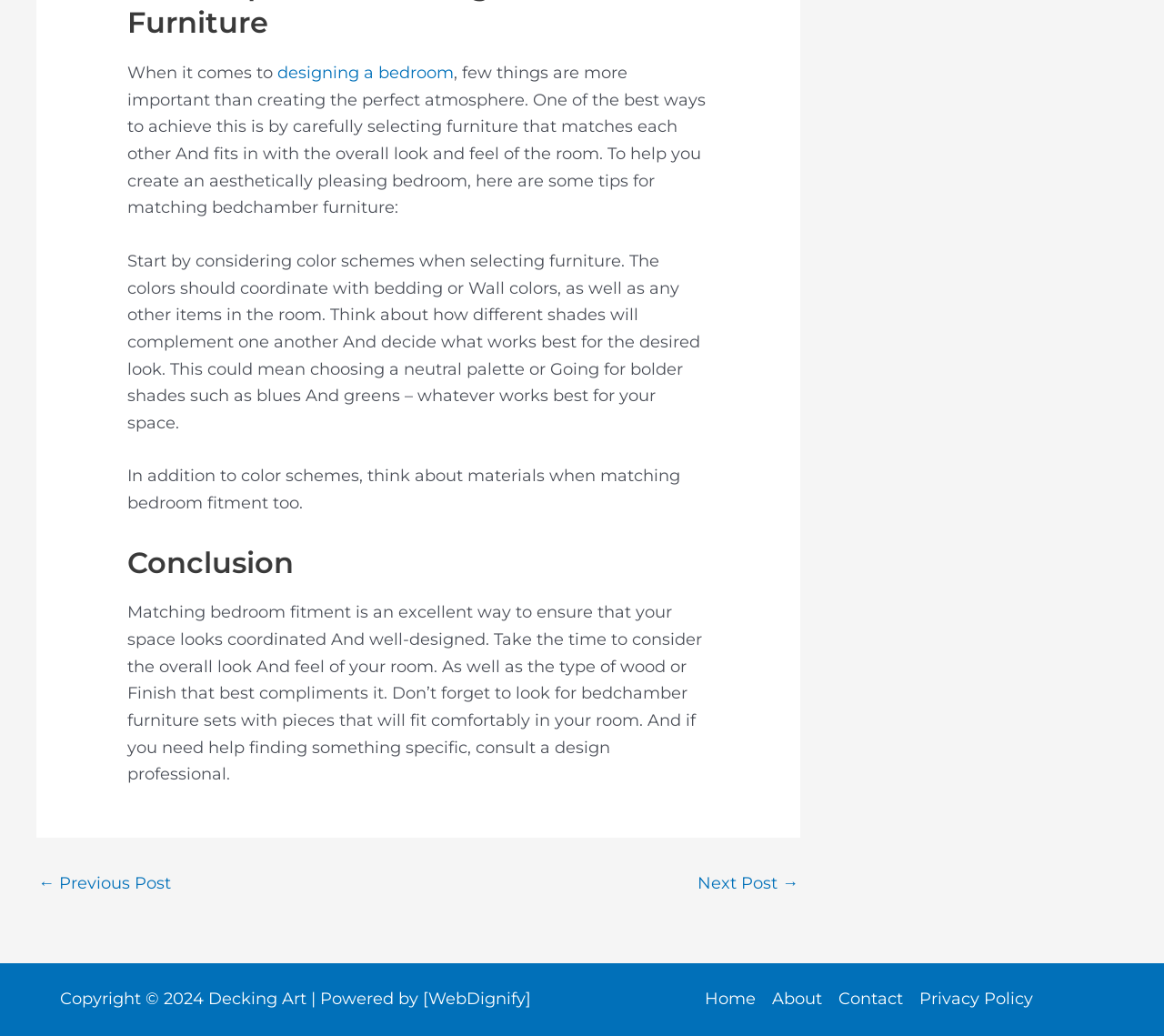What is the main topic of this webpage?
Use the information from the image to give a detailed answer to the question.

The webpage is about designing a bedroom, specifically focusing on matching bedroom furniture to create a perfect atmosphere. The content provides tips and guidelines for selecting furniture that matches each other and fits in with the overall look and feel of the room.